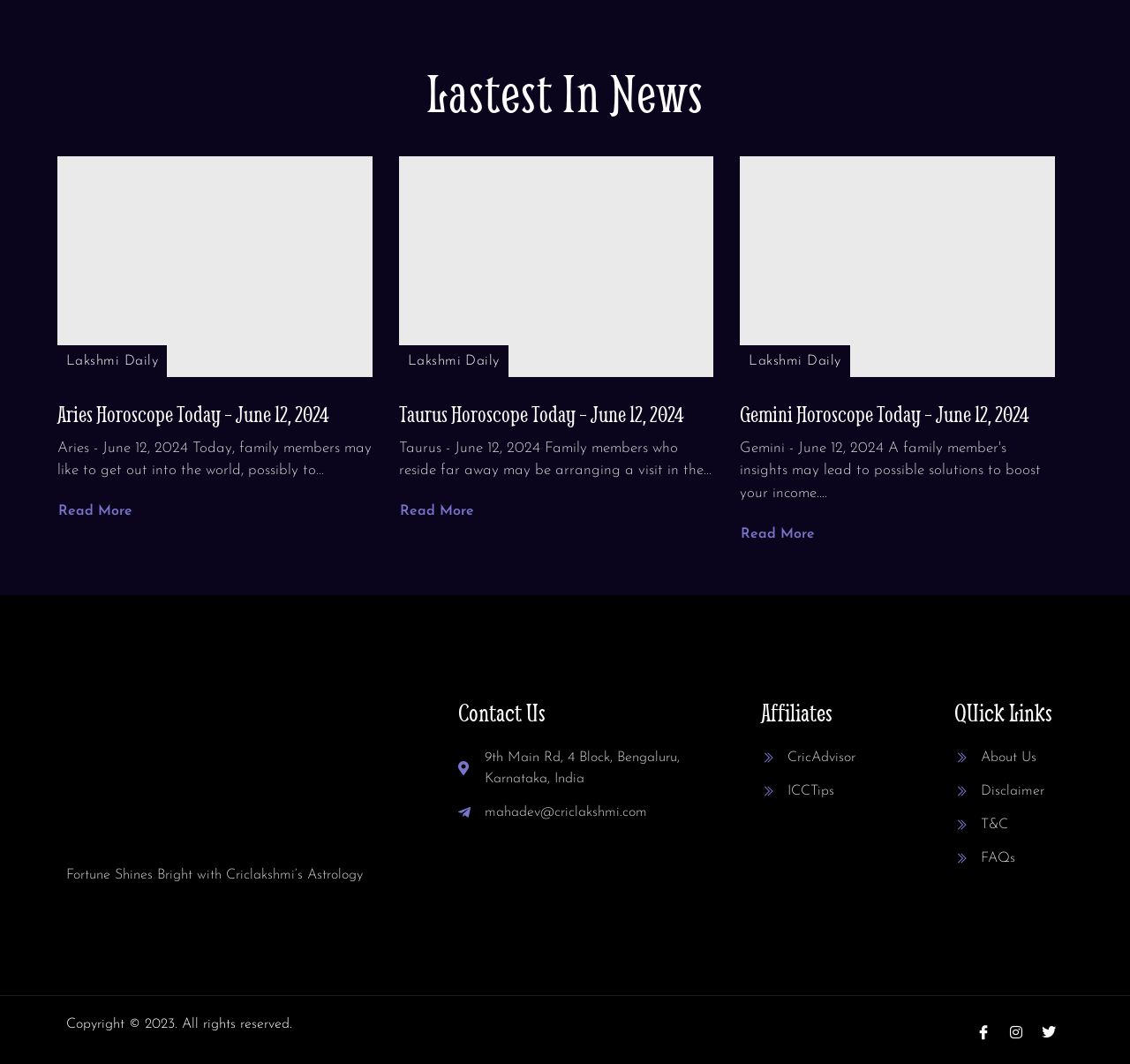What are the social media platforms linked on this webpage?
Based on the image, give a concise answer in the form of a single word or short phrase.

Facebook, Instagram, Twitter